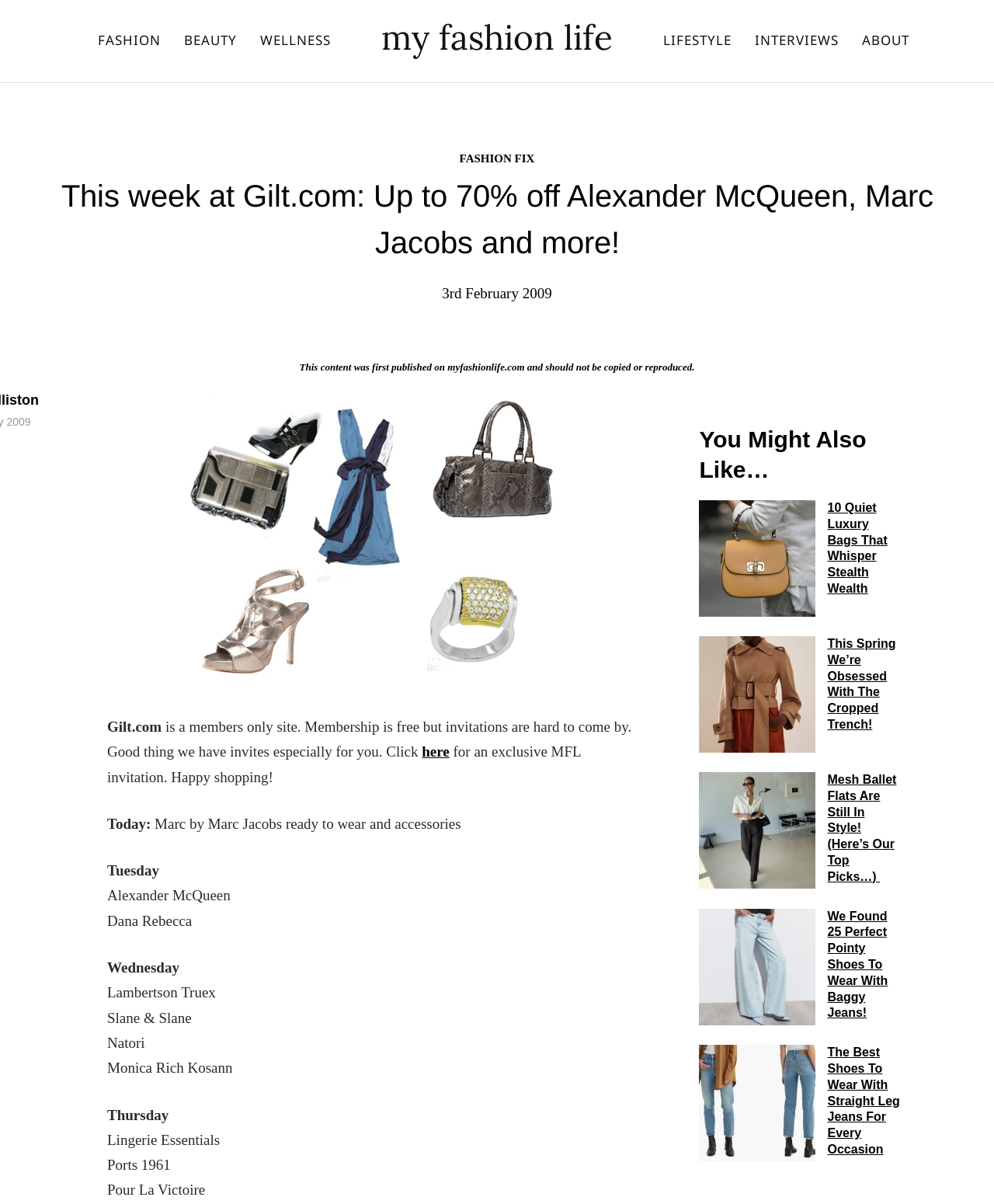Utilize the details in the image to thoroughly answer the following question: What type of website is this?

Based on the content of the webpage, including the links to fashion brands and the descriptions of fashion items, it appears to be a website focused on fashion.